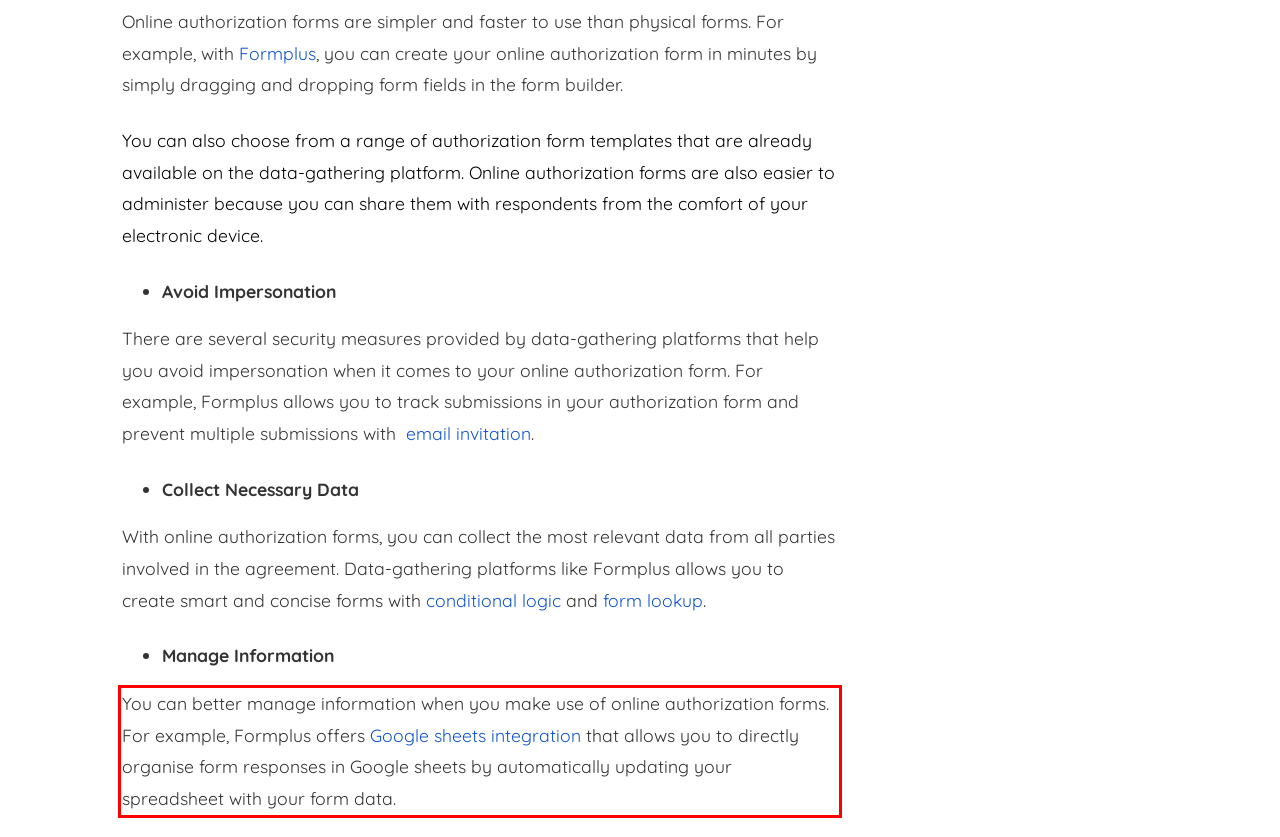There is a screenshot of a webpage with a red bounding box around a UI element. Please use OCR to extract the text within the red bounding box.

You can better manage information when you make use of online authorization forms. For example, Formplus offers Google sheets integration that allows you to directly organise form responses in Google sheets by automatically updating your spreadsheet with your form data.